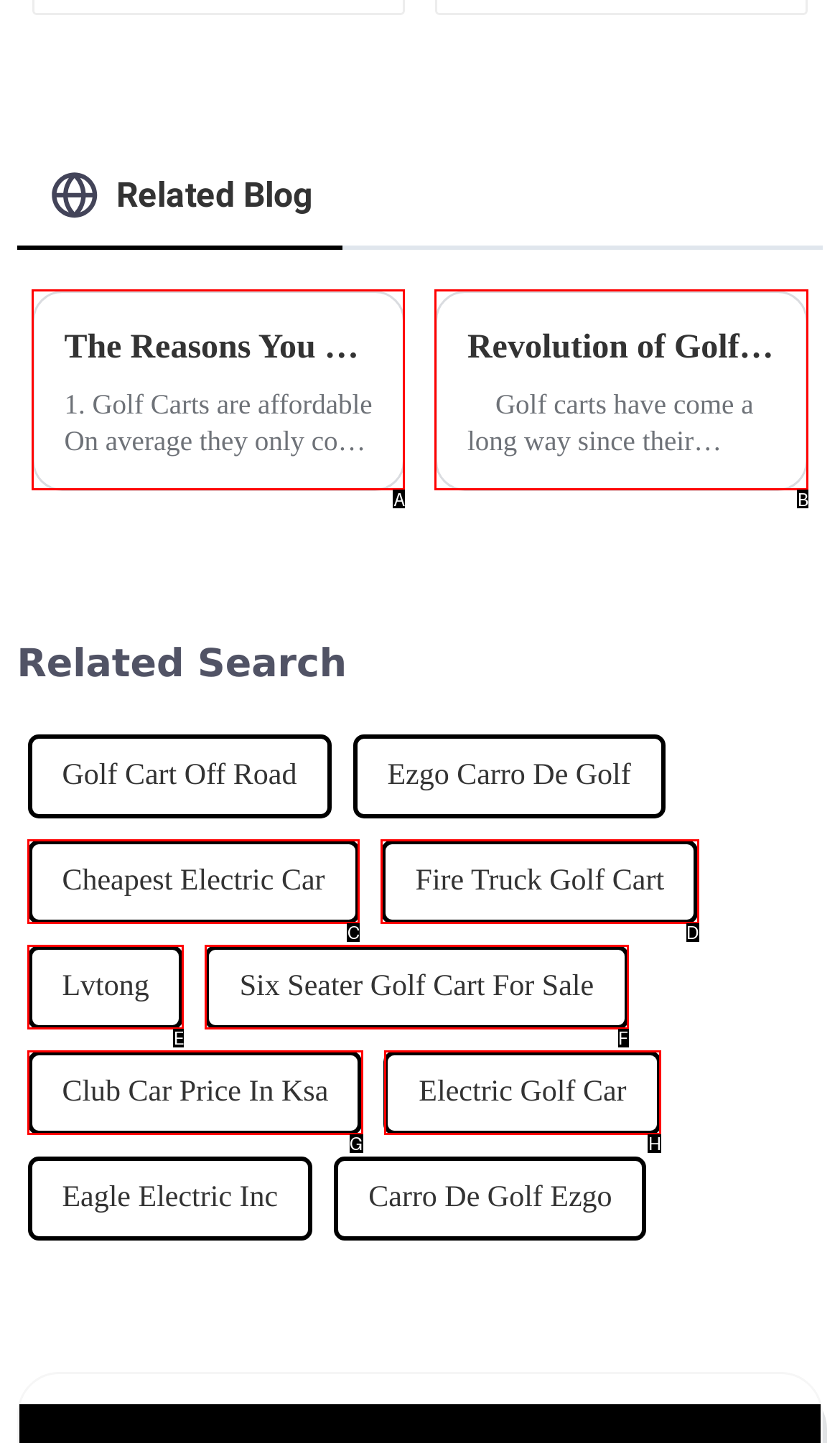Please provide the letter of the UI element that best fits the following description: Lvtong
Respond with the letter from the given choices only.

E